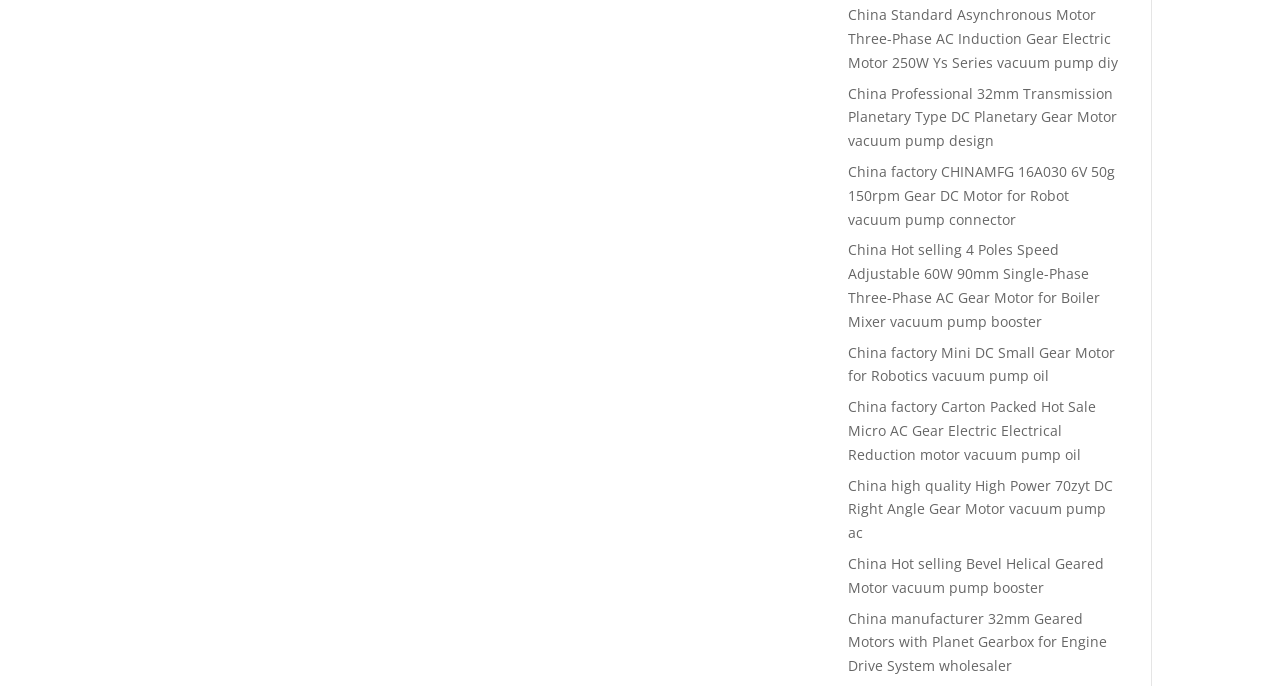By analyzing the image, answer the following question with a detailed response: What is the power rating of the fourth product?

The fourth link element has OCR text 'China Hot selling 4 Poles Speed Adjustable 60W 90mm Single-Phase Three-Phase AC Gear Motor for Boiler Mixer vacuum pump booster', which indicates that the power rating of the fourth product is 60W.